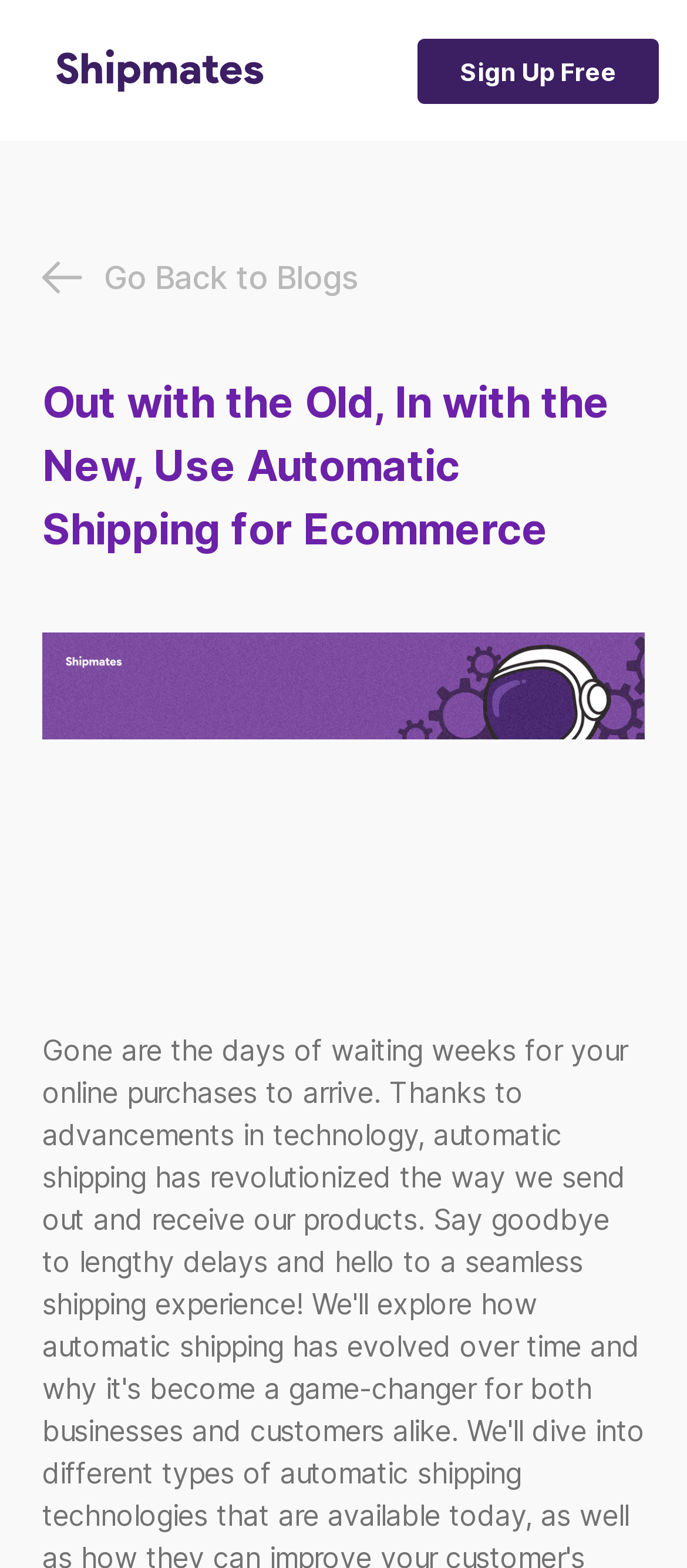What is the tone of the webpage?
Give a detailed response to the question by analyzing the screenshot.

The tone of the webpage is promotional, as it is encouraging users to sign up for a service and highlighting the benefits of using Shipmates for ecommerce shipping. The use of a prominent call-to-action button and a heading that emphasizes the benefits of automation suggests that the webpage is trying to persuade users to try Shipmates.